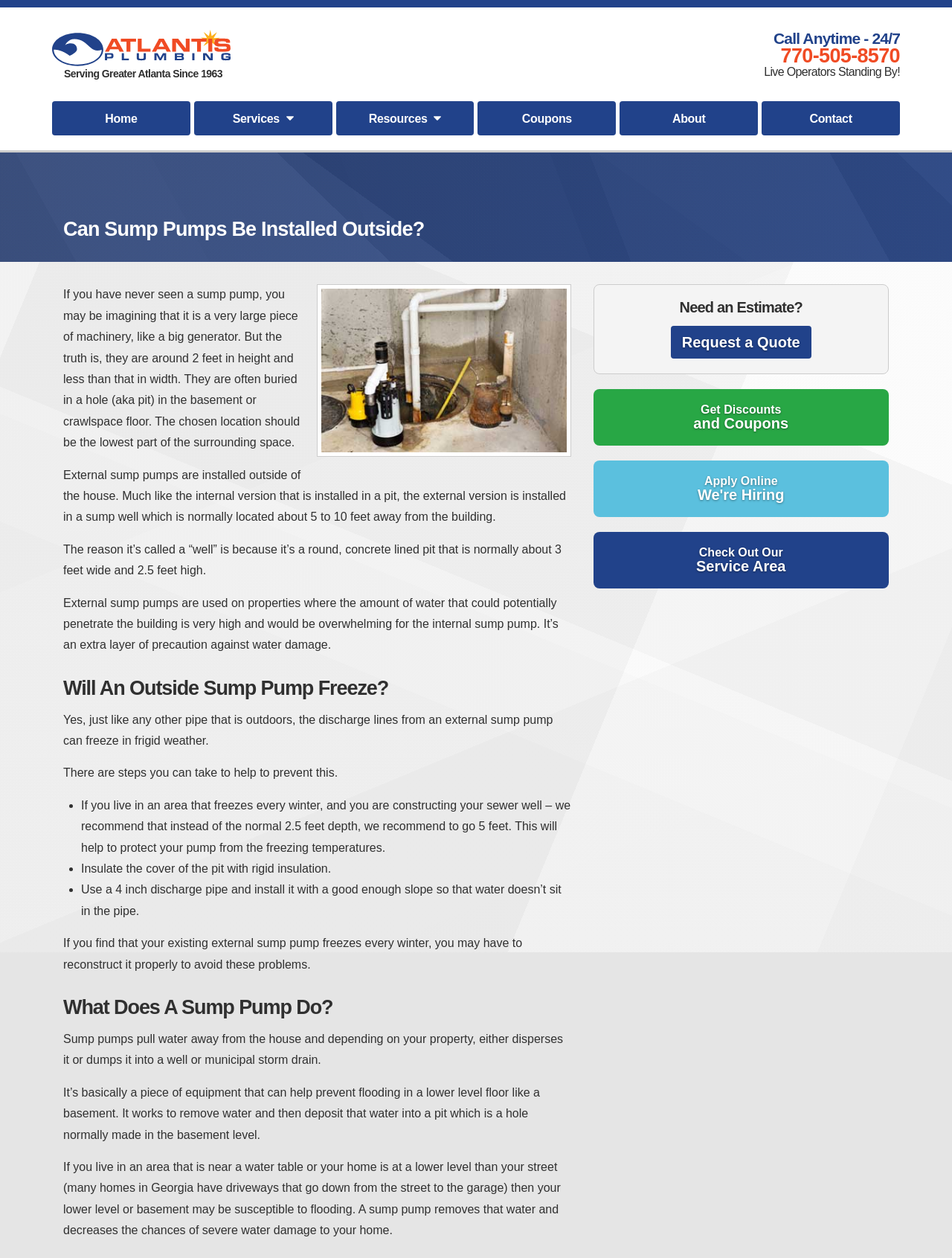Locate the bounding box coordinates of the clickable area needed to fulfill the instruction: "Get Discounts and Coupons".

[0.623, 0.31, 0.934, 0.354]